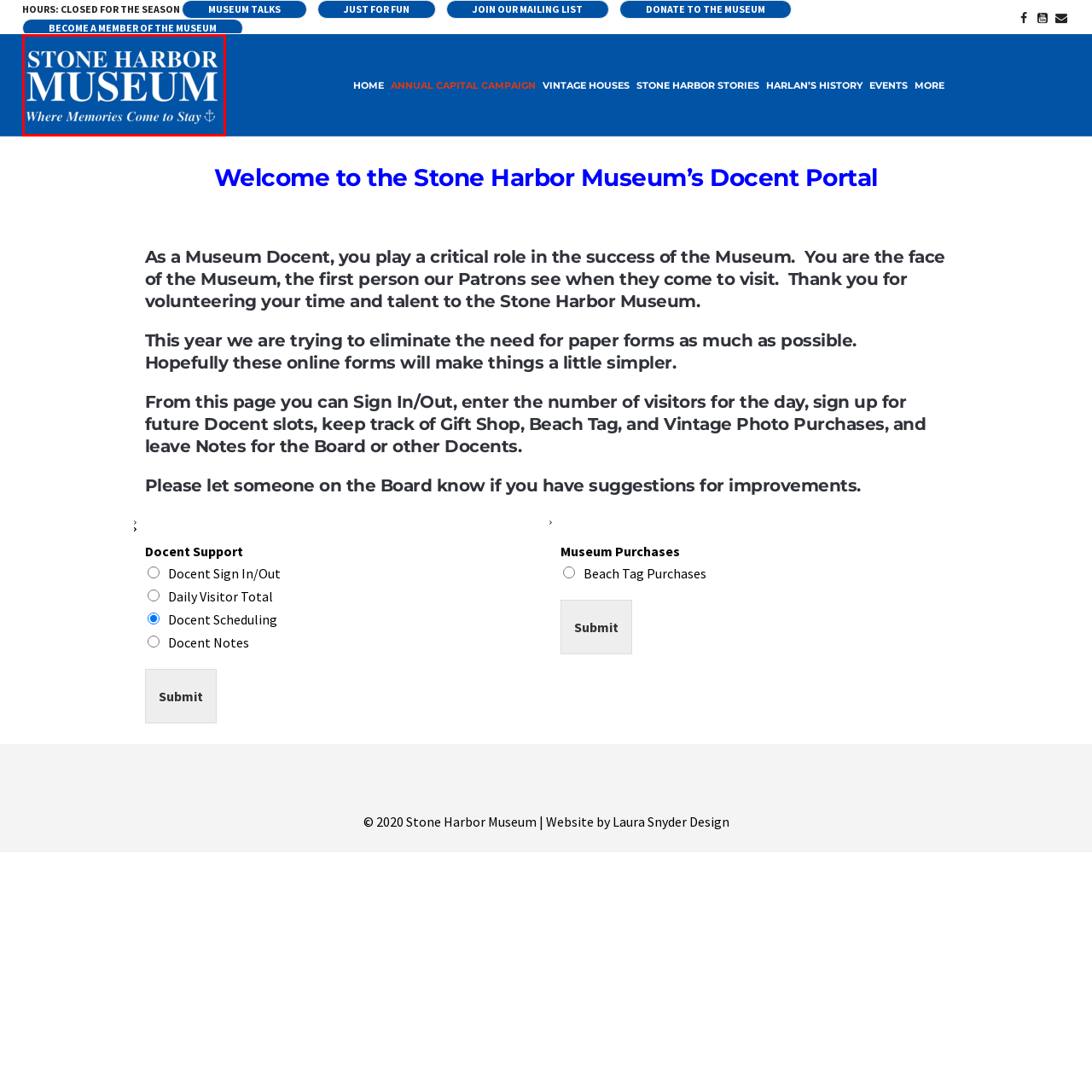What is the tagline of the Stone Harbor Museum?
Pay attention to the image part enclosed by the red bounding box and answer the question using a single word or a short phrase.

Where Memories Come to Stay